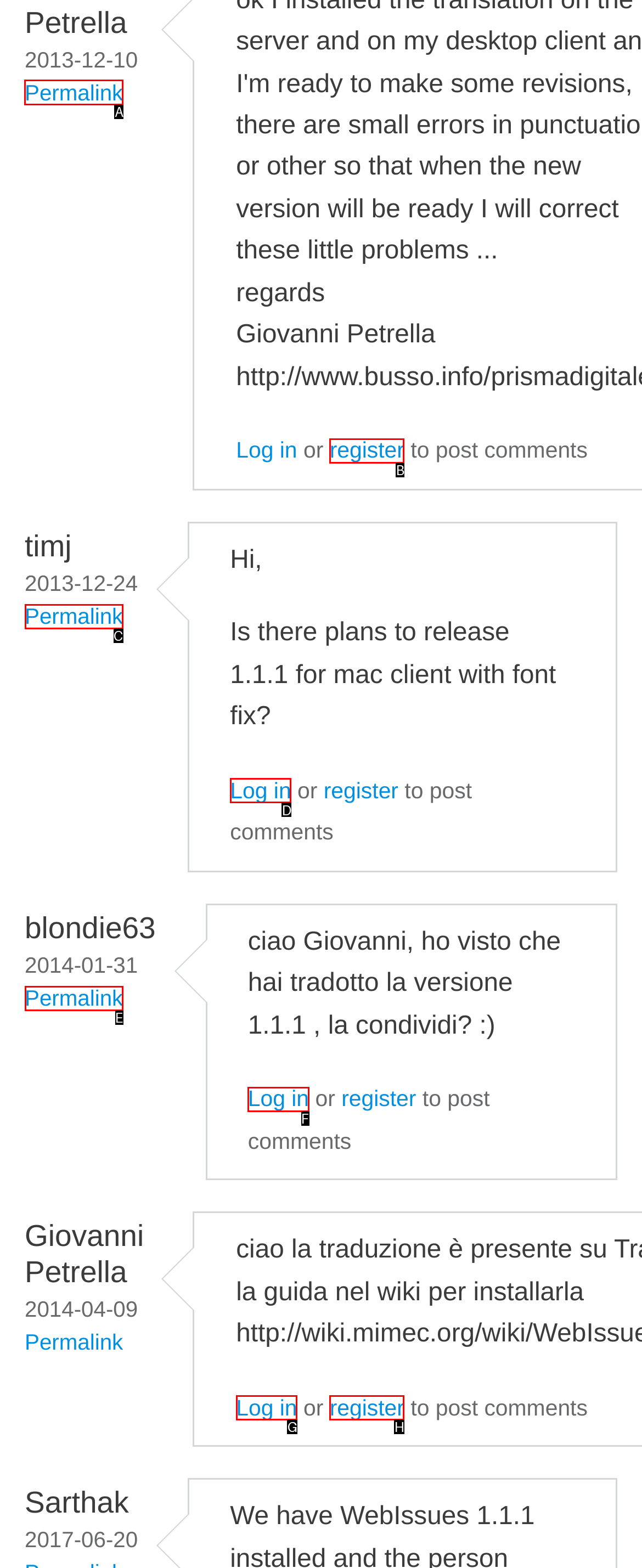Identify the correct option to click in order to accomplish the task: View Legal Information Provide your answer with the letter of the selected choice.

None